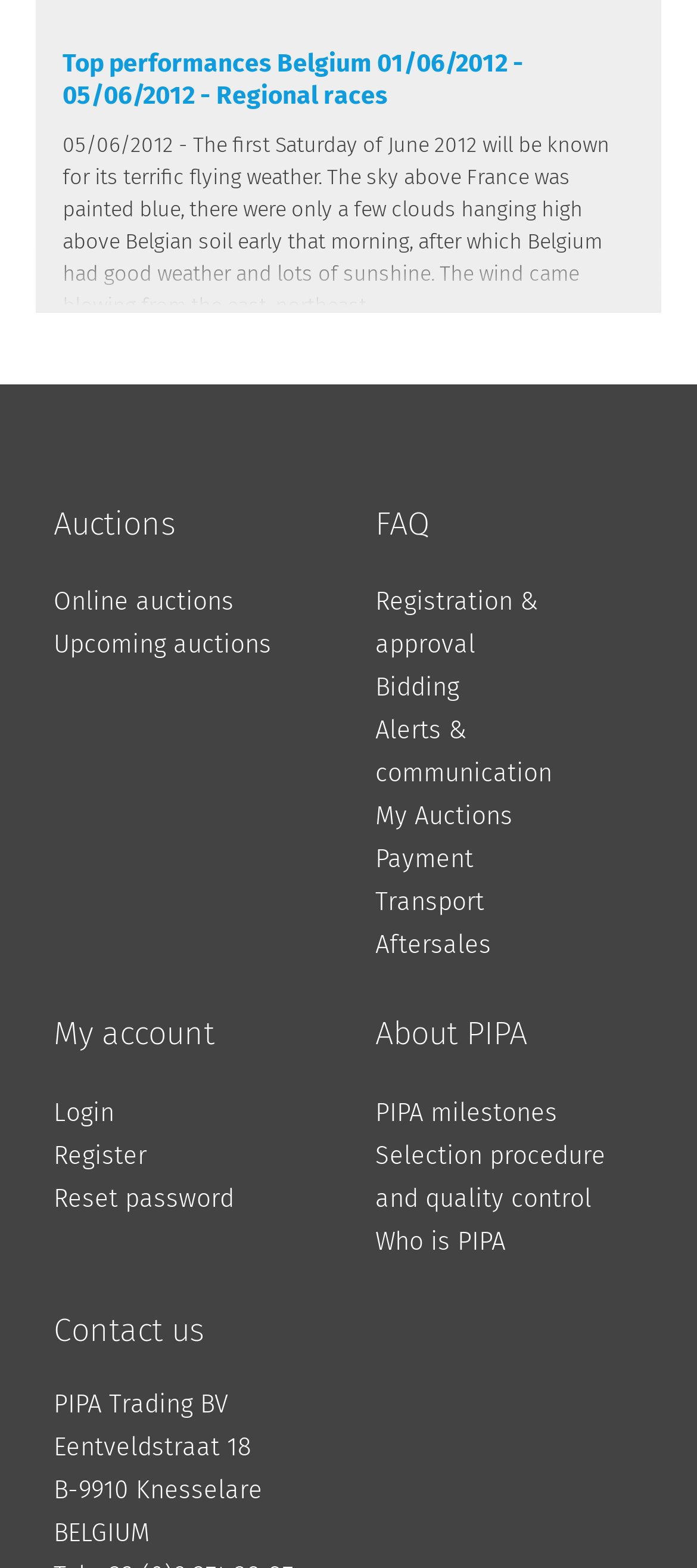Find and specify the bounding box coordinates that correspond to the clickable region for the instruction: "Go to auctions page".

[0.077, 0.322, 0.462, 0.347]